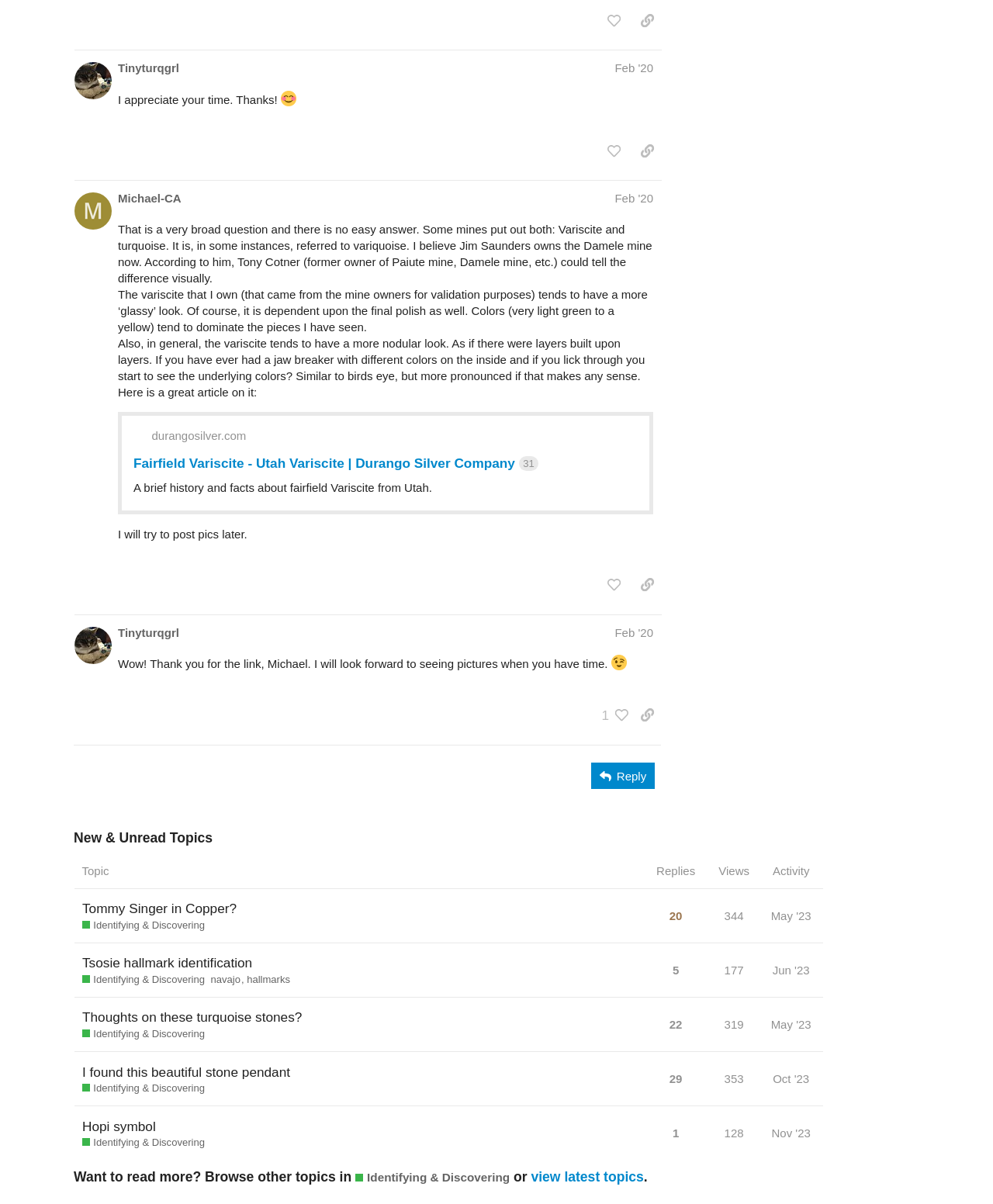Using the description "Tsosie hallmark identification", locate and provide the bounding box of the UI element.

[0.083, 0.784, 0.254, 0.816]